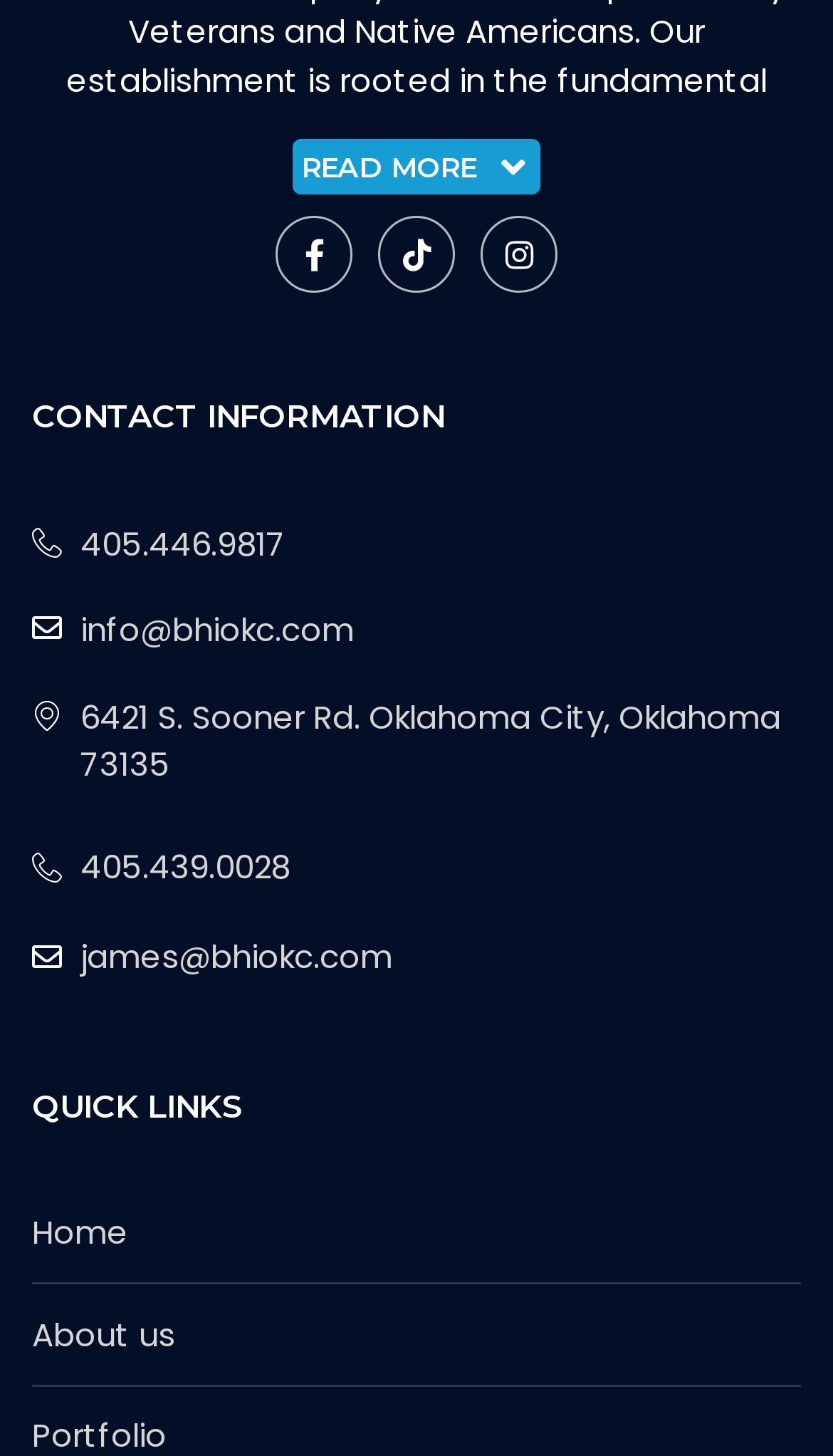How many quick links are there?
Using the information from the image, provide a comprehensive answer to the question.

I counted the number of quick links by looking at the section labeled 'QUICK LINKS', which has two links: 'Home' and 'About us'.